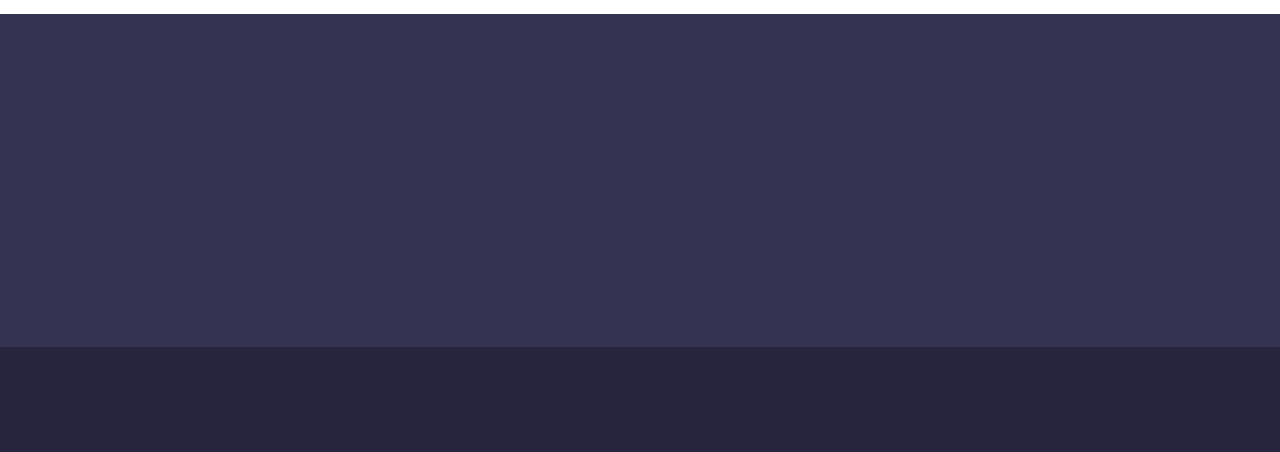Provide a single word or phrase to answer the given question: 
What symbol is displayed next to the copyright information?

❤️